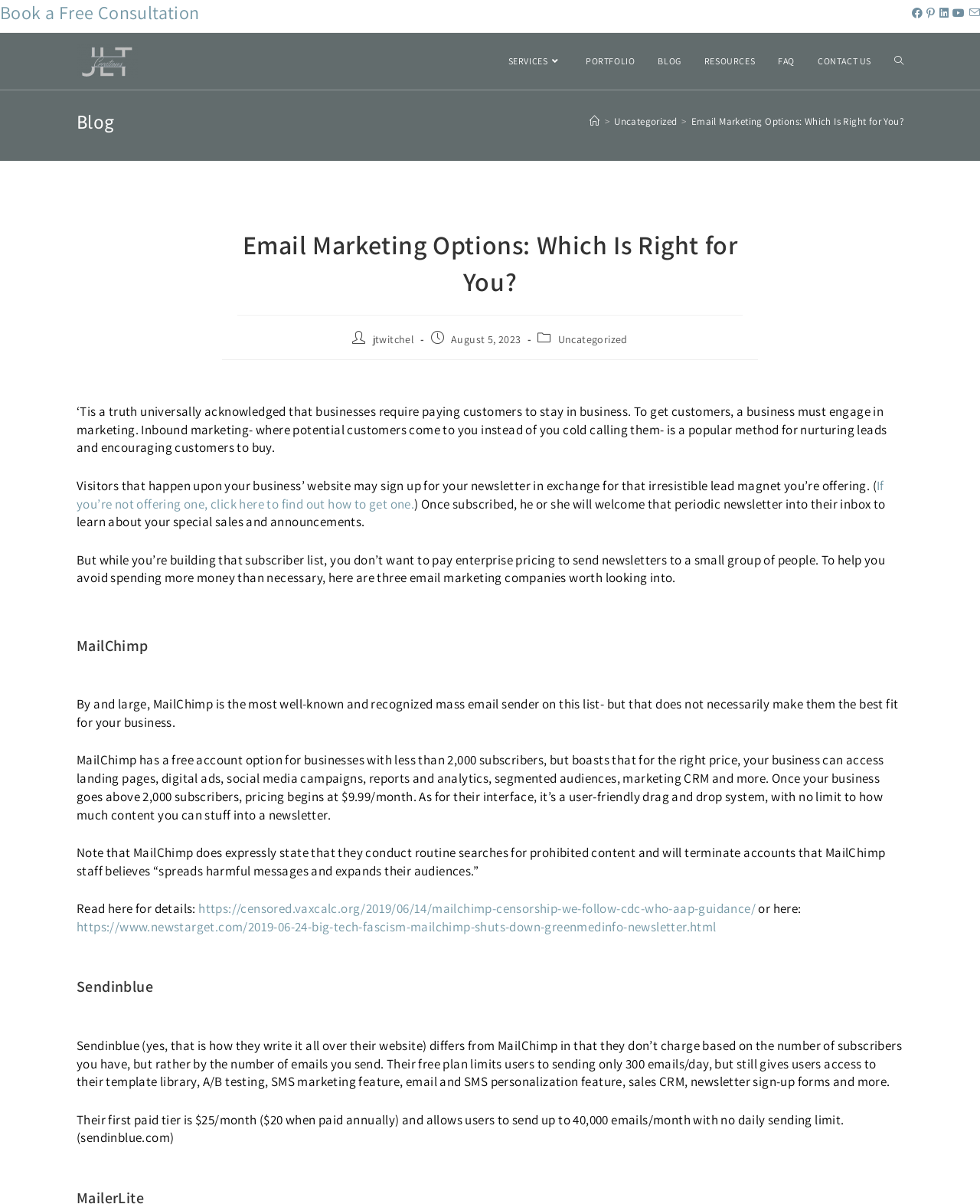How many social links are available?
Based on the visual, give a brief answer using one word or a short phrase.

5